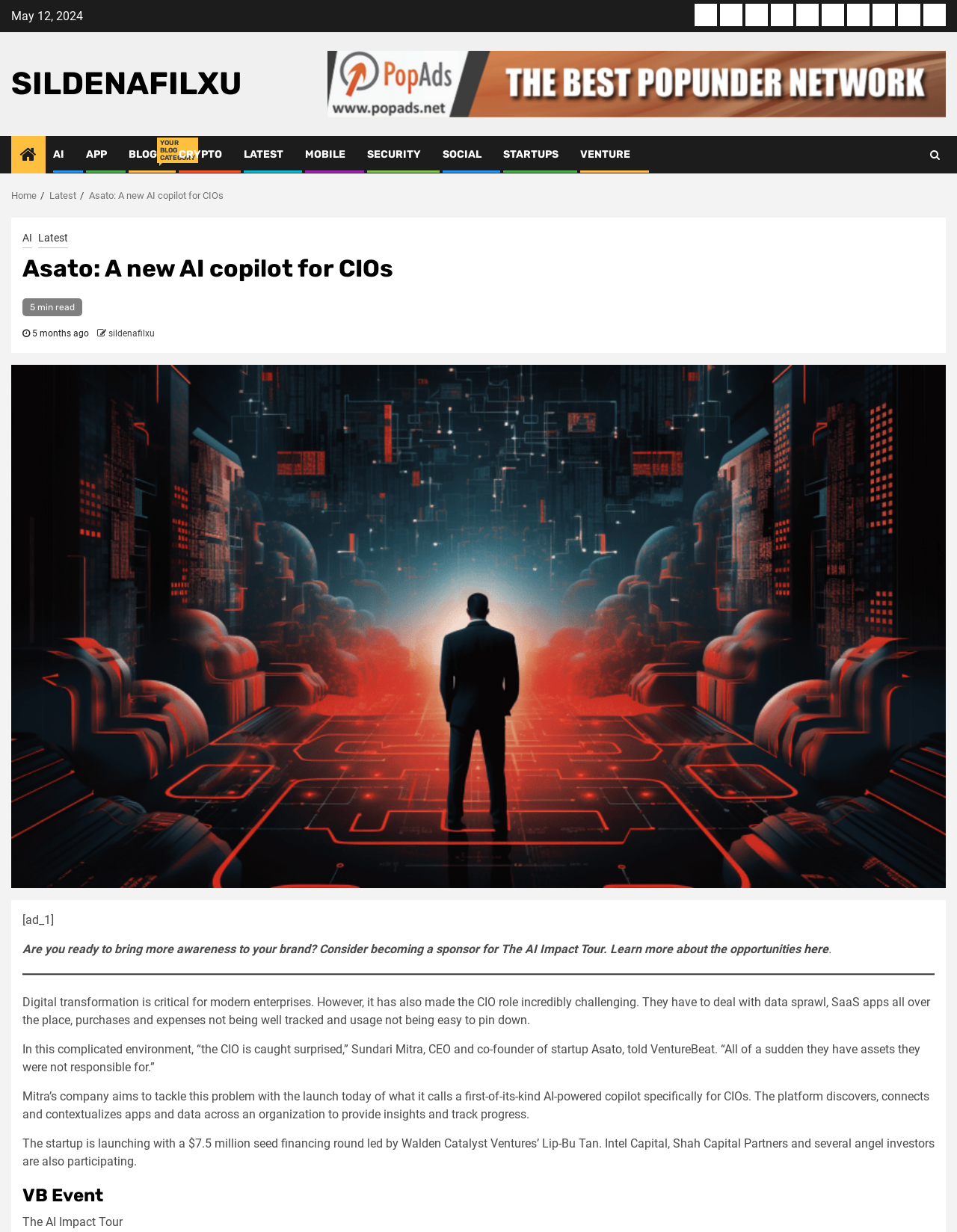Pinpoint the bounding box coordinates of the element you need to click to execute the following instruction: "Go to the home page". The bounding box should be represented by four float numbers between 0 and 1, in the format [left, top, right, bottom].

[0.012, 0.154, 0.038, 0.163]